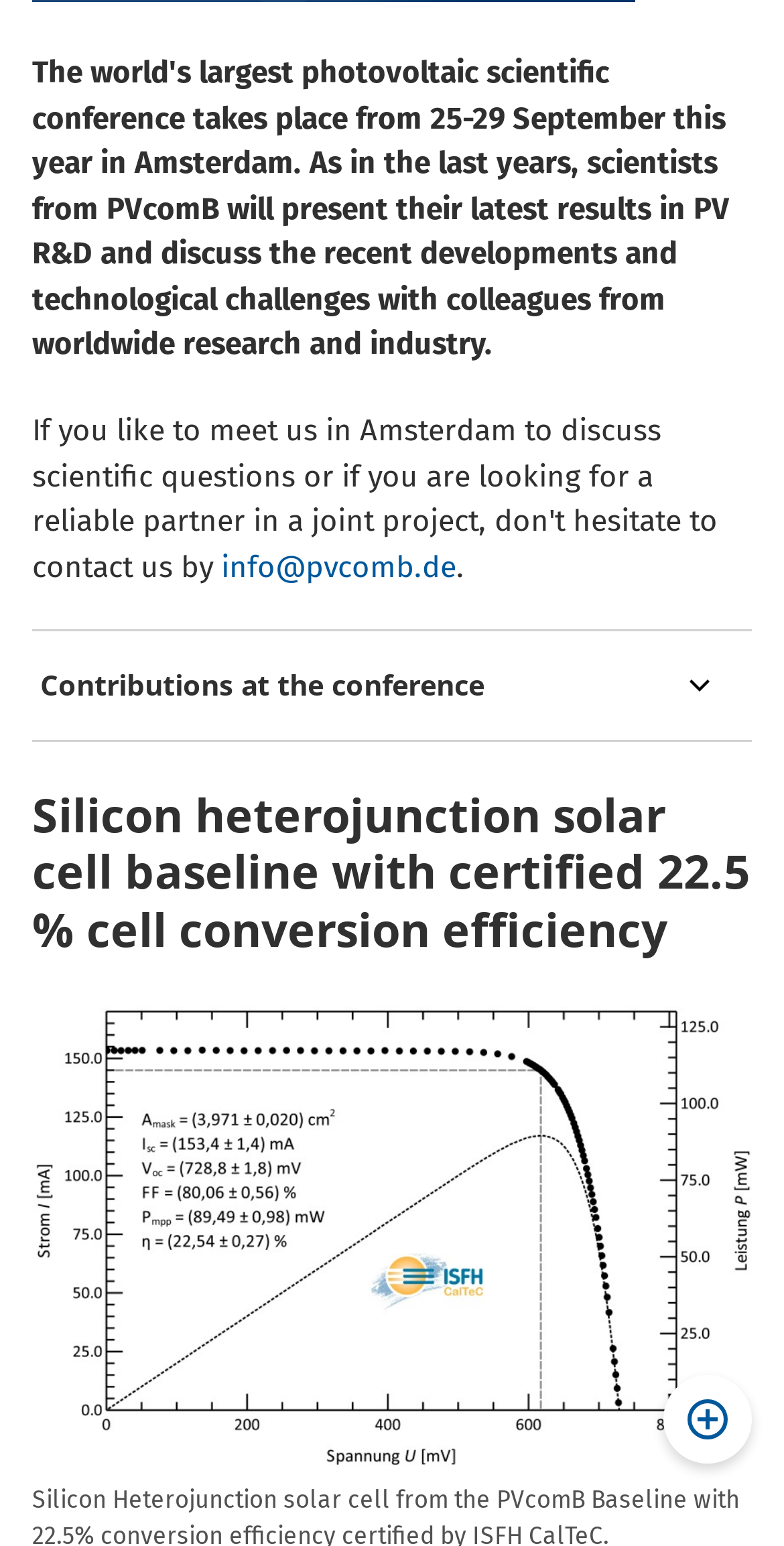Provide the bounding box for the UI element matching this description: "info@pvcomb.de".

[0.282, 0.354, 0.582, 0.378]